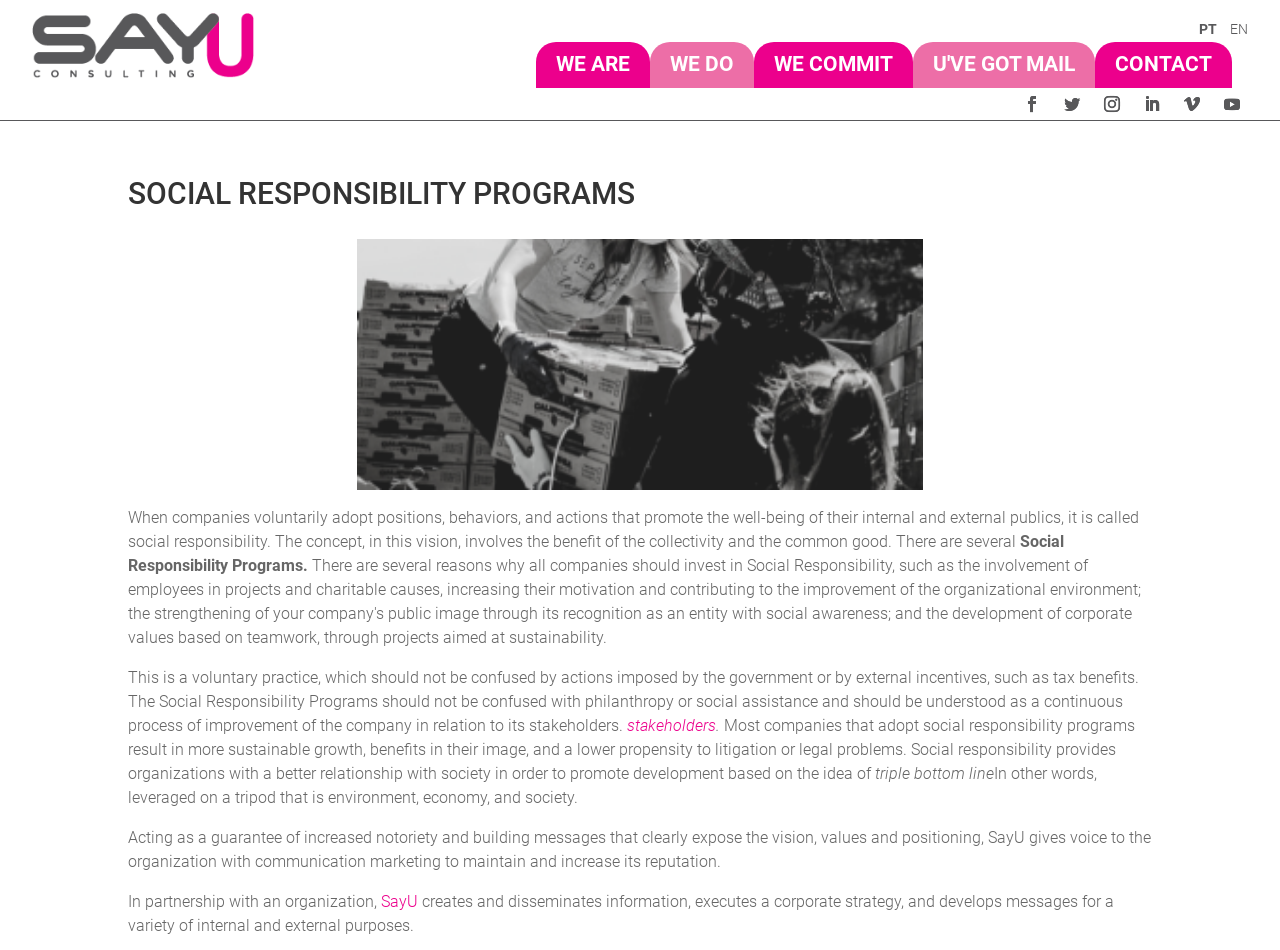Find and generate the main title of the webpage.

SOCIAL RESPONSIBILITY PROGRAMS